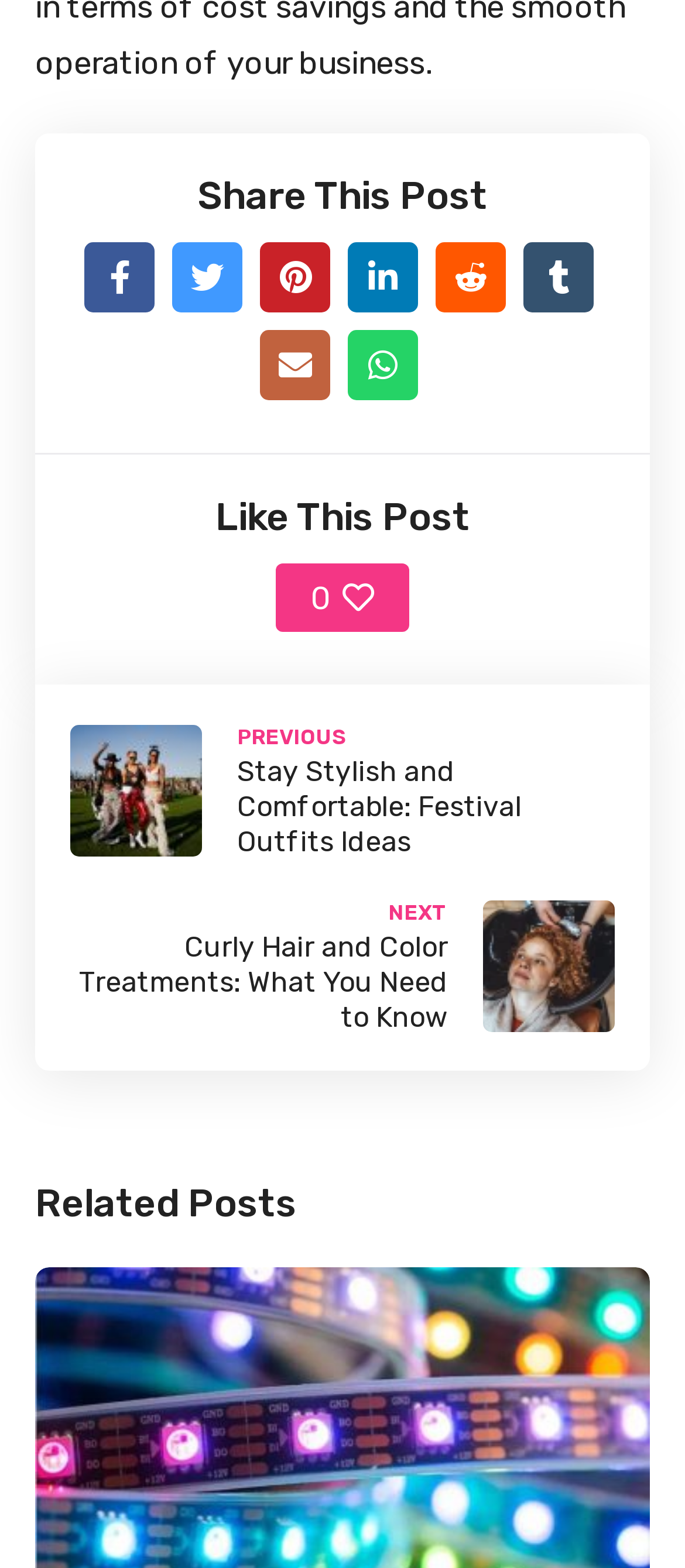Please mark the clickable region by giving the bounding box coordinates needed to complete this instruction: "Click the Facebook share button".

[0.124, 0.155, 0.226, 0.2]